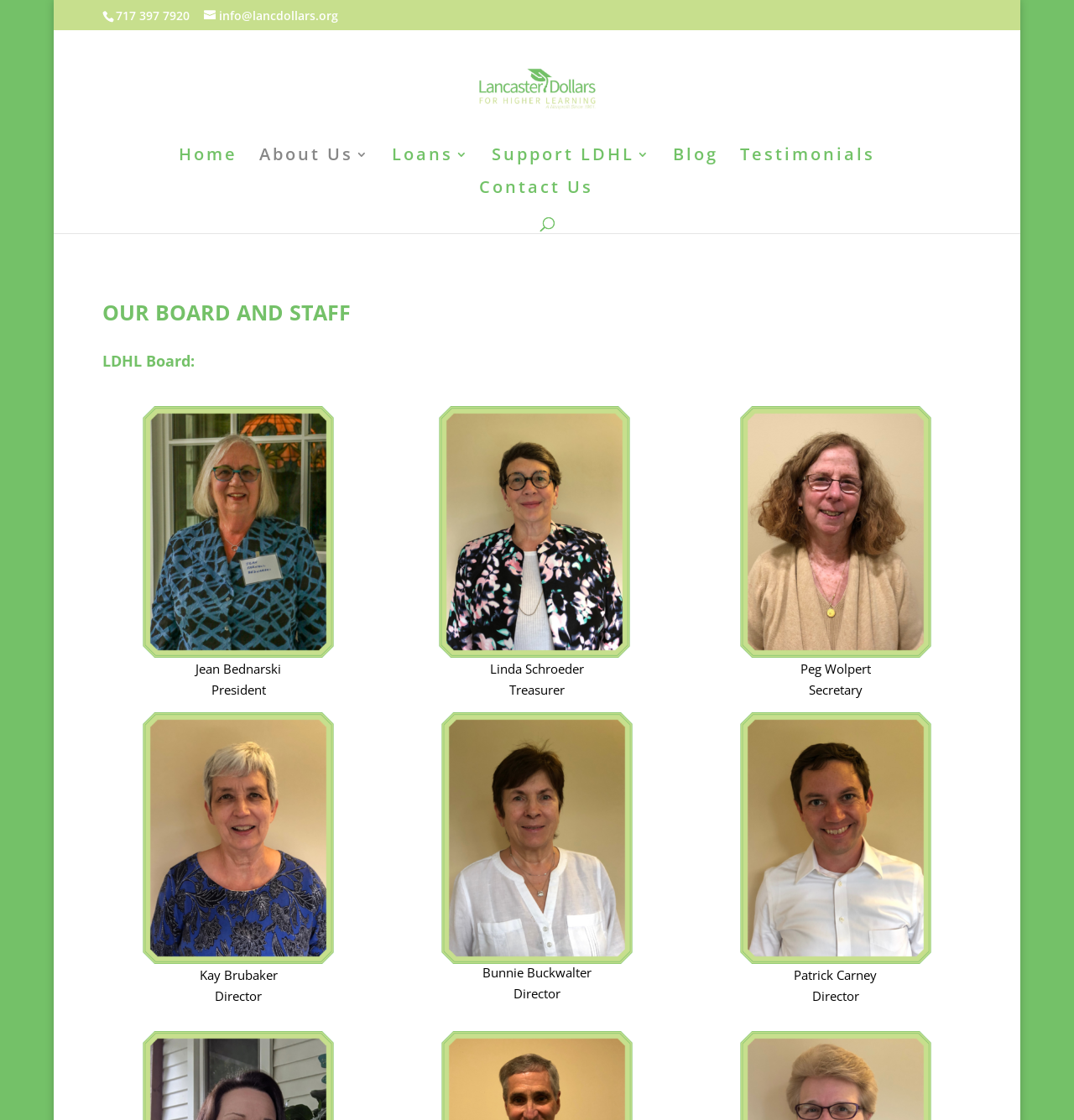Respond to the following question using a concise word or phrase: 
What is the search box prompt?

Search for: